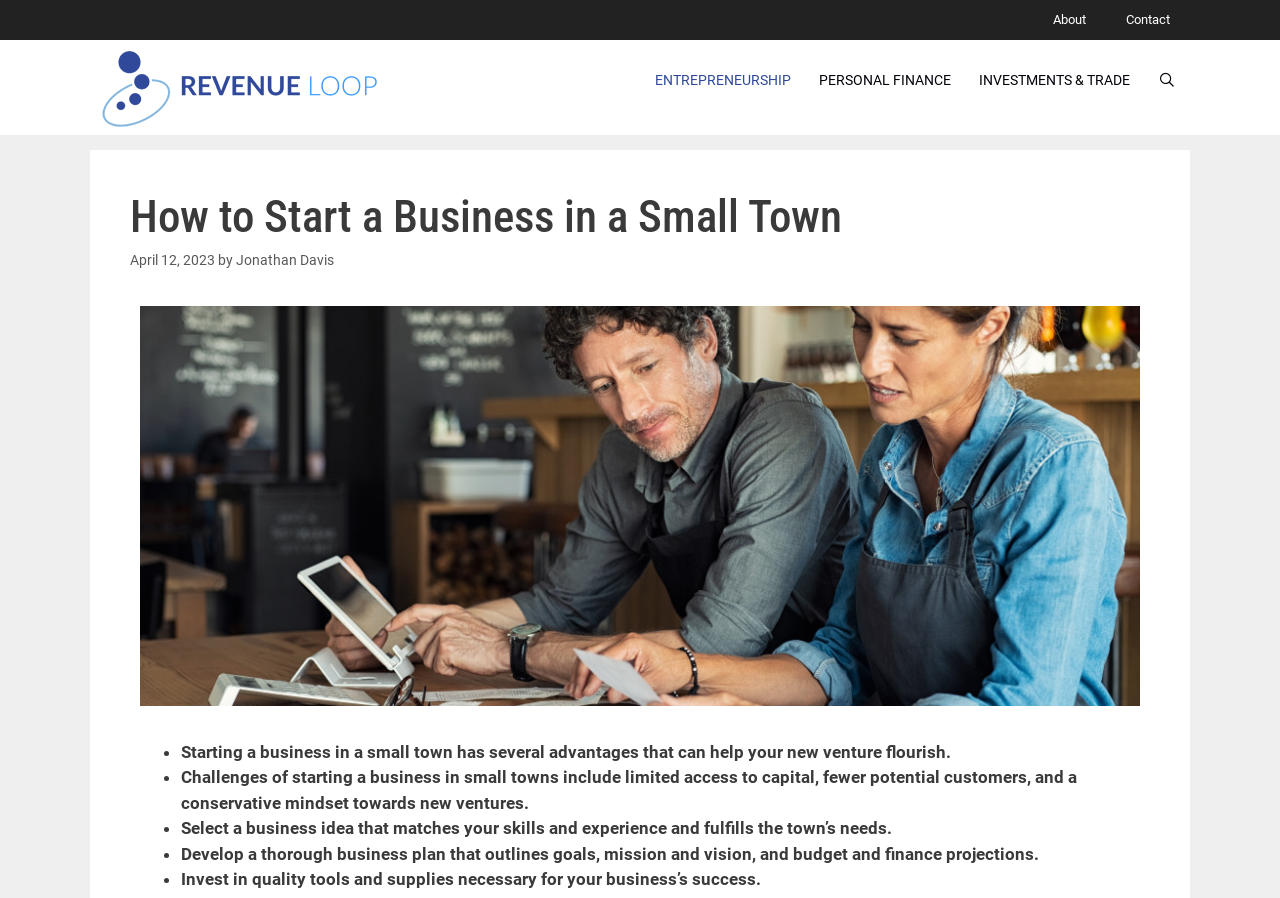Find the bounding box coordinates for the area that must be clicked to perform this action: "Click on About link".

[0.807, 0.0, 0.864, 0.045]